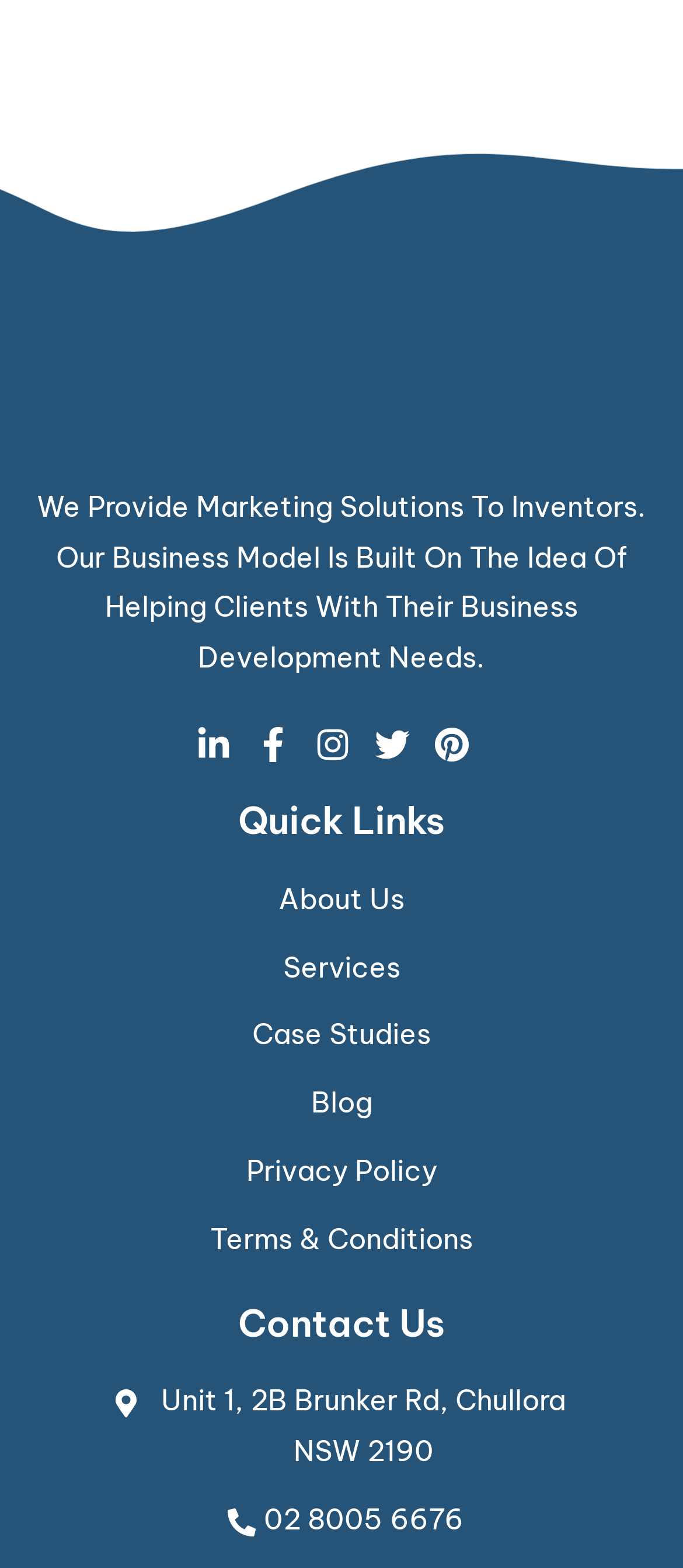Could you indicate the bounding box coordinates of the region to click in order to complete this instruction: "Click on the 'Services' link".

[0.038, 0.601, 0.962, 0.633]